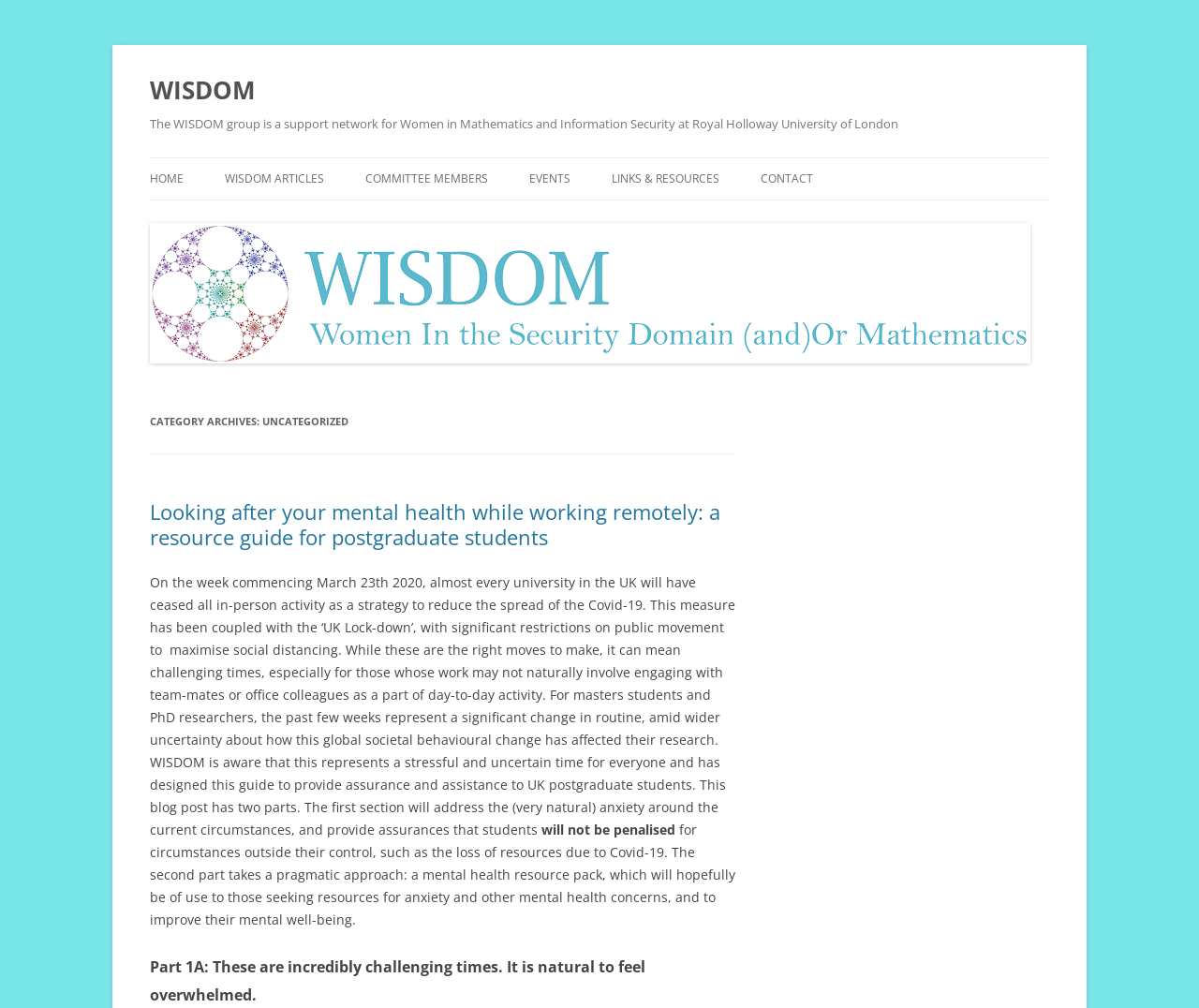Answer the question using only a single word or phrase: 
What is the university mentioned in the blog post?

Royal Holloway University of London